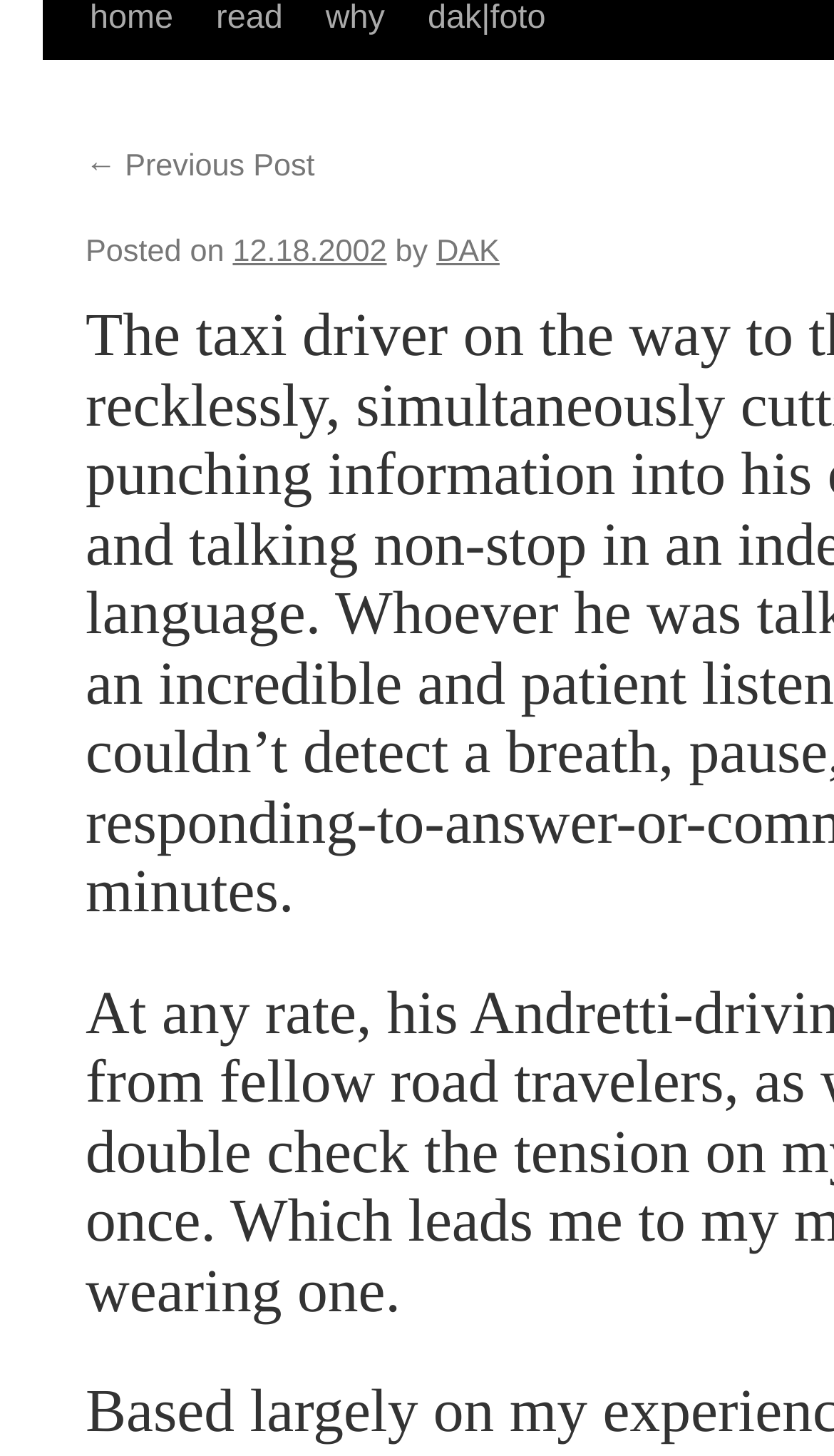Can you find the bounding box coordinates for the UI element given this description: "← Previous Post"? Provide the coordinates as four float numbers between 0 and 1: [left, top, right, bottom].

[0.103, 0.103, 0.377, 0.126]